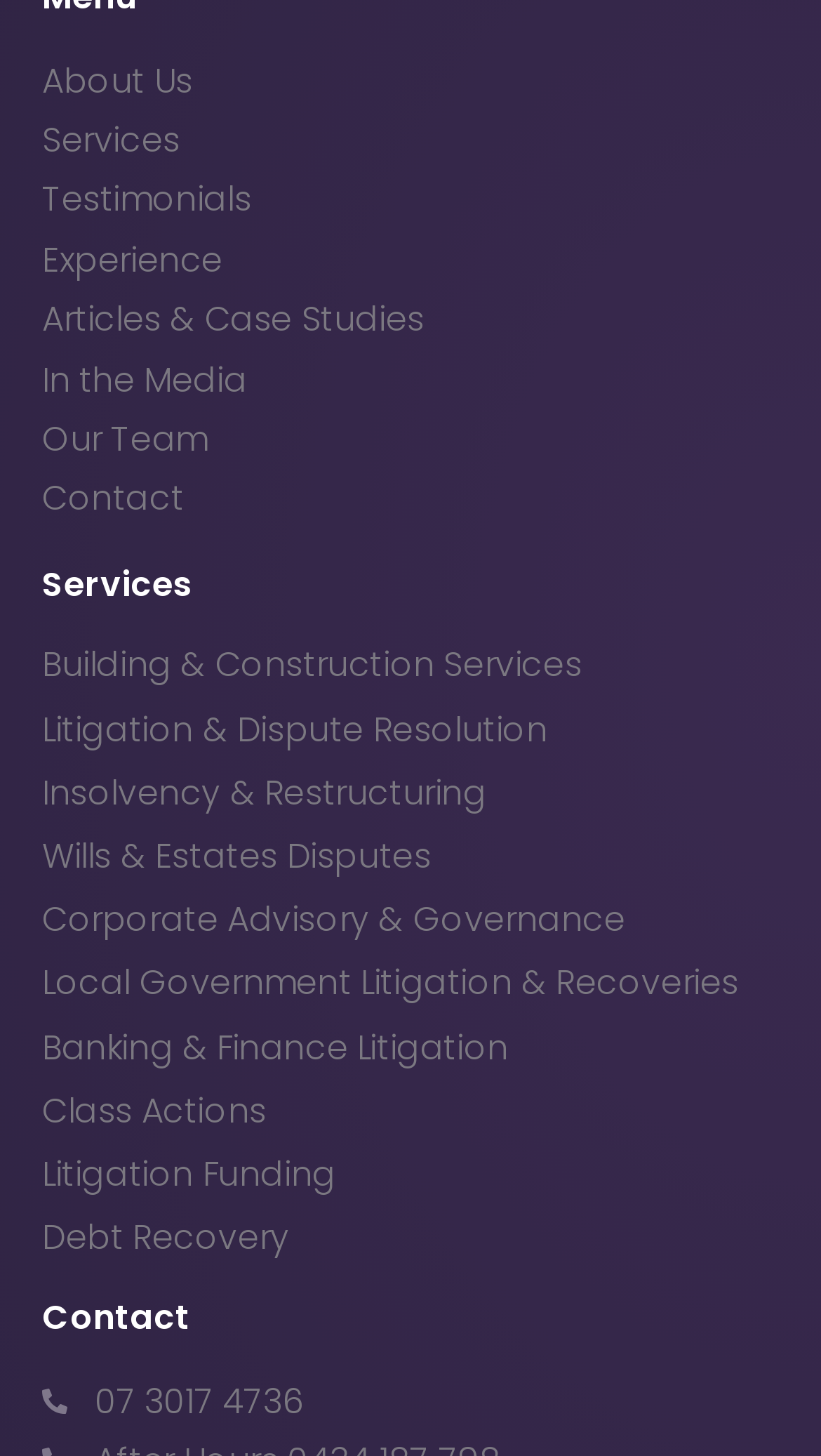How many services are listed under 'Services'?
Can you offer a detailed and complete answer to this question?

I counted the number of links under the 'Services' heading and found 11 services listed, including Building & Construction Services, Litigation & Dispute Resolution, Insolvency & Restructuring, and more.